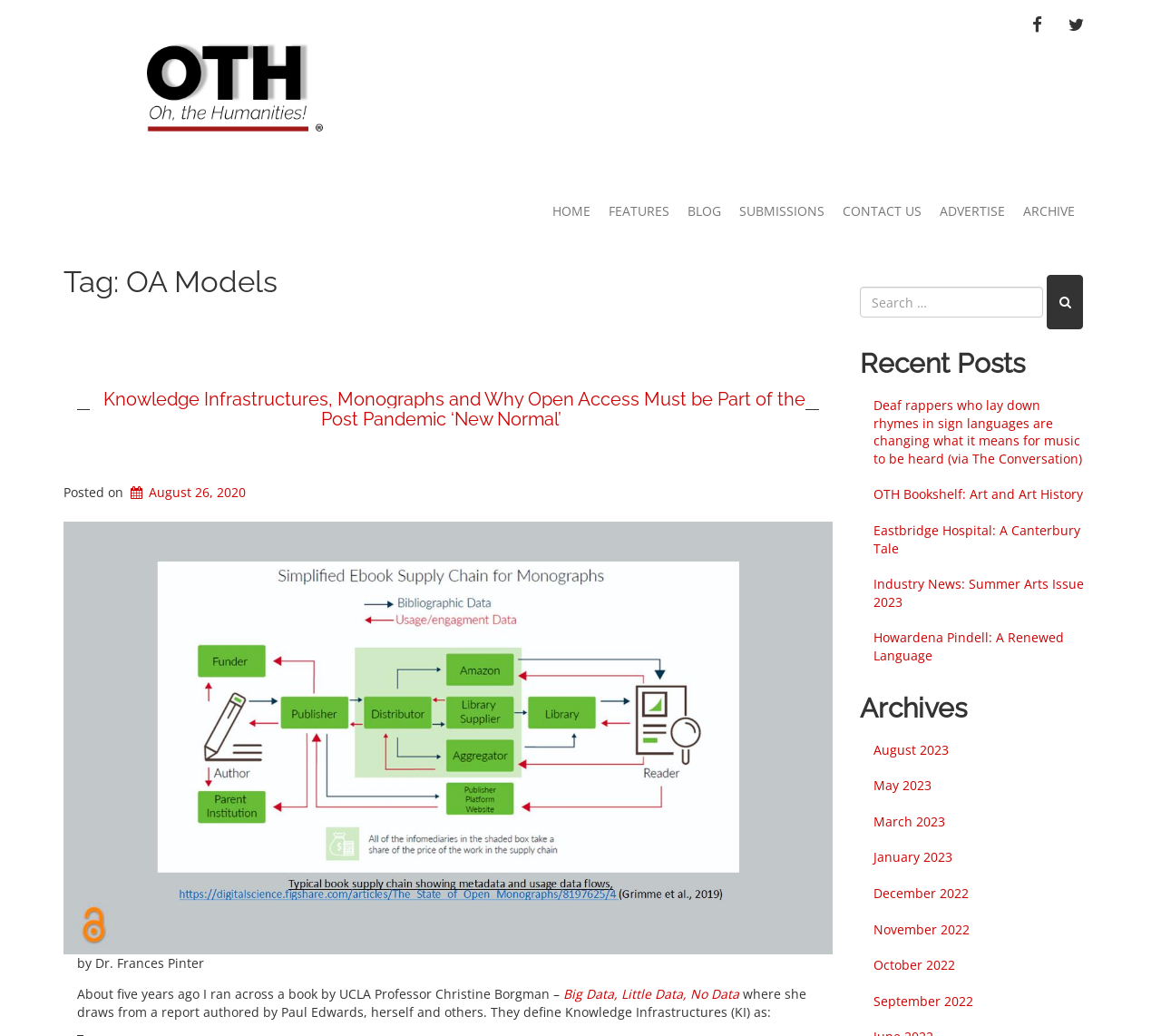Answer in one word or a short phrase: 
What is the name of the book mentioned in the blog post?

Big Data, Little Data, No Data